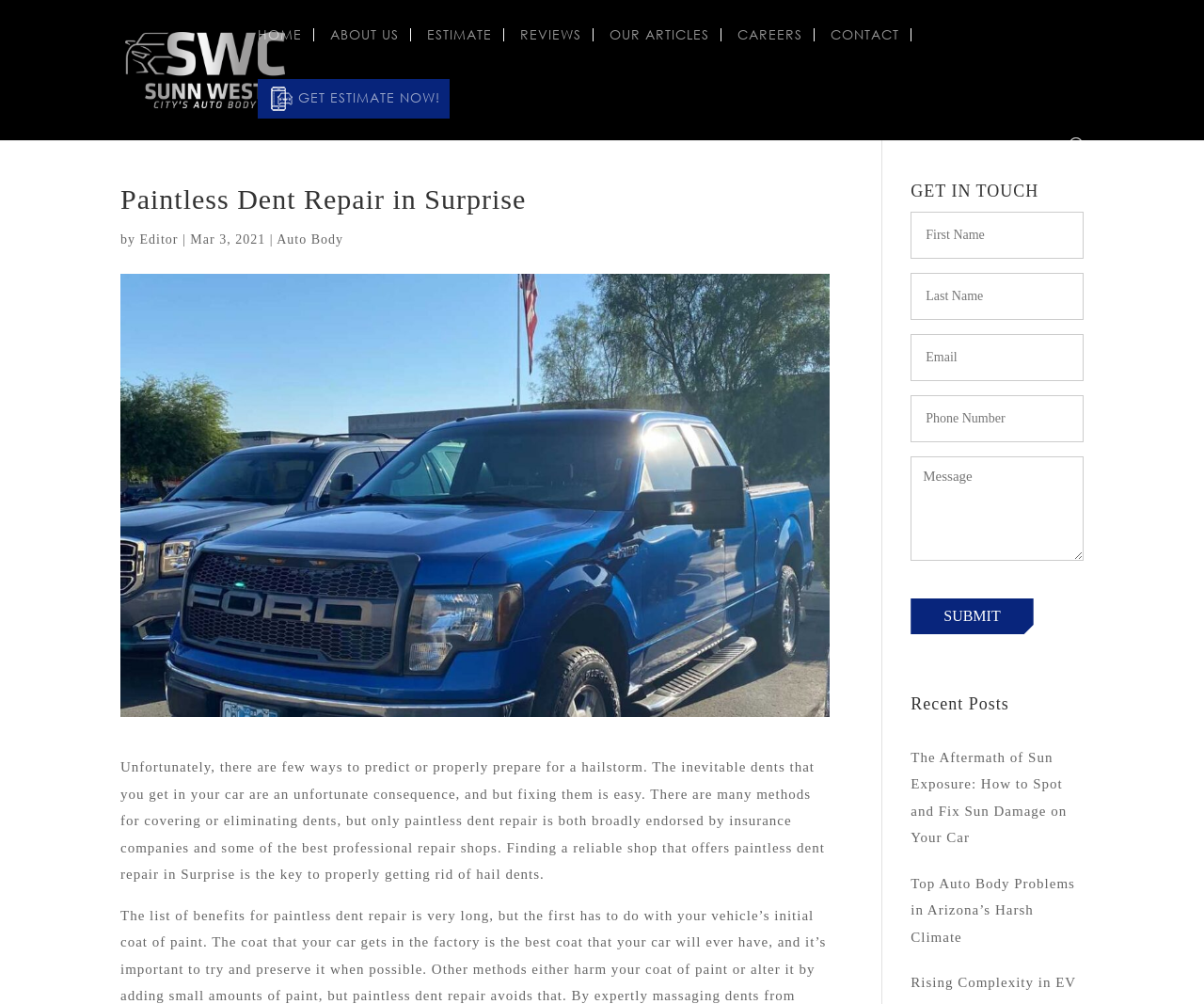What is the topic of the first recent post?
Look at the image and construct a detailed response to the question.

The first recent post is a link to an article titled 'The Aftermath of Sun Exposure: How to Spot and Fix Sun Damage on Your Car', which suggests that the topic of the first recent post is sun damage on cars.